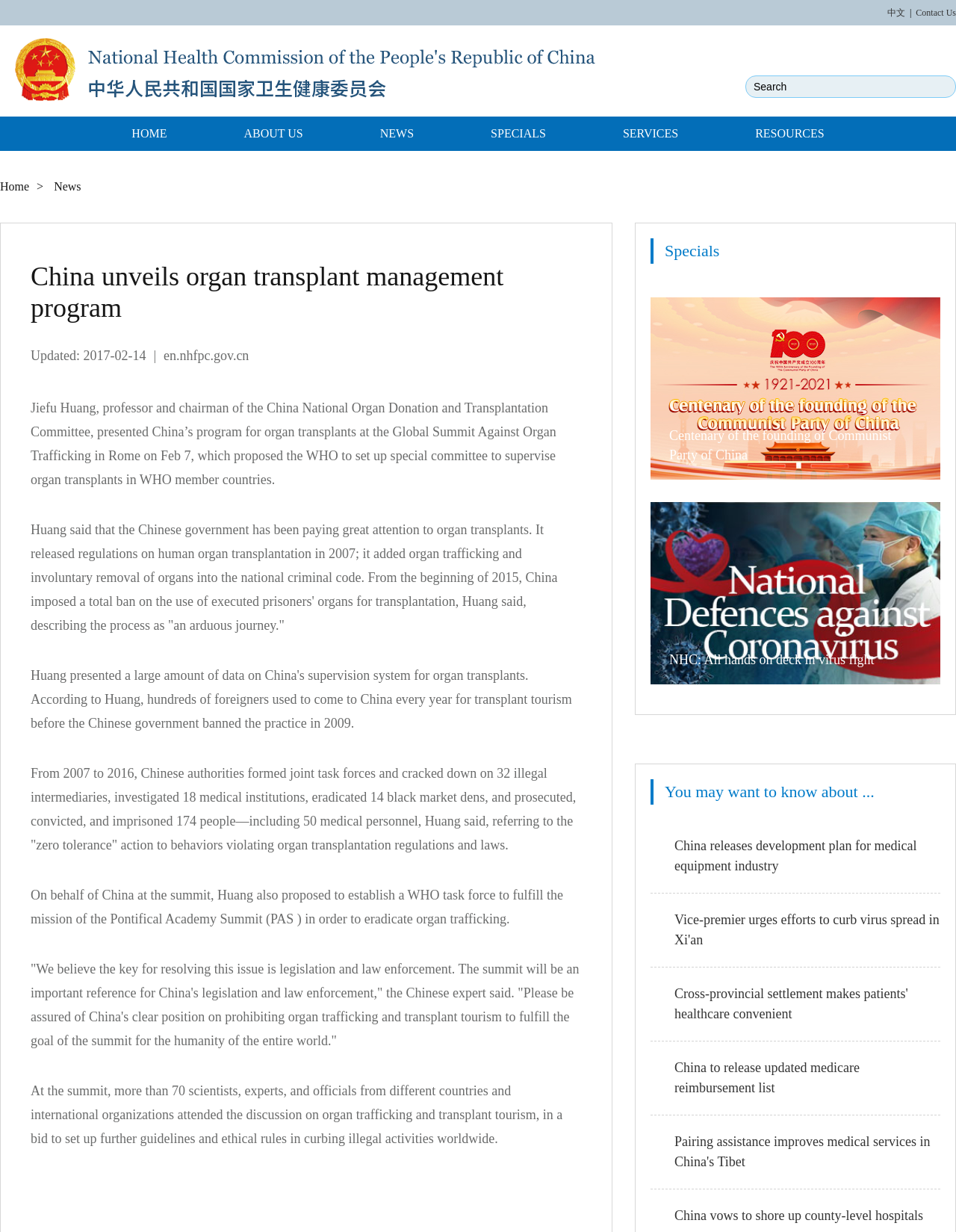Answer briefly with one word or phrase:
How many scientists, experts, and officials attended the discussion on organ trafficking and transplant tourism?

More than 70